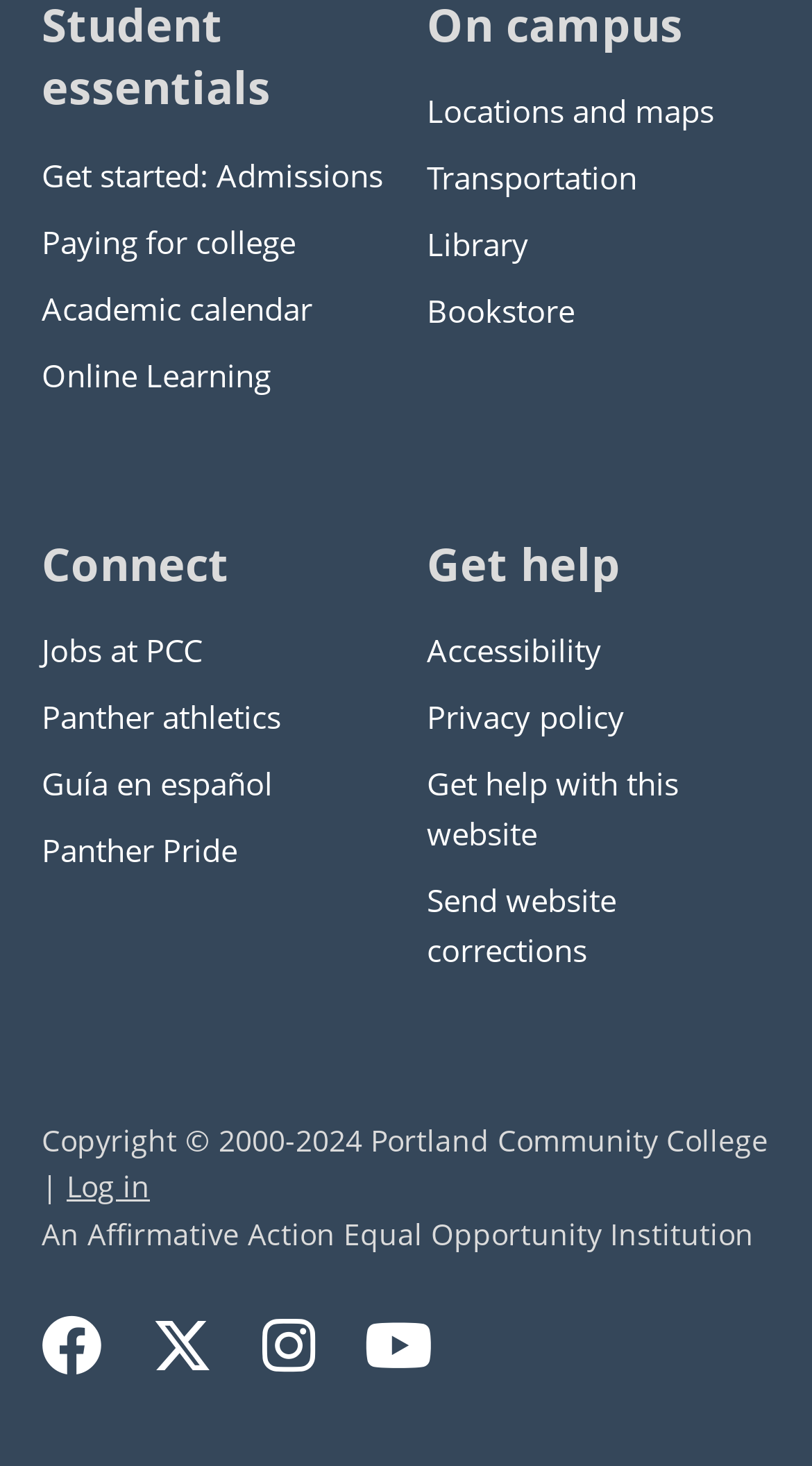How many social media links are present at the bottom of the webpage?
Please provide a single word or phrase as your answer based on the screenshot.

4